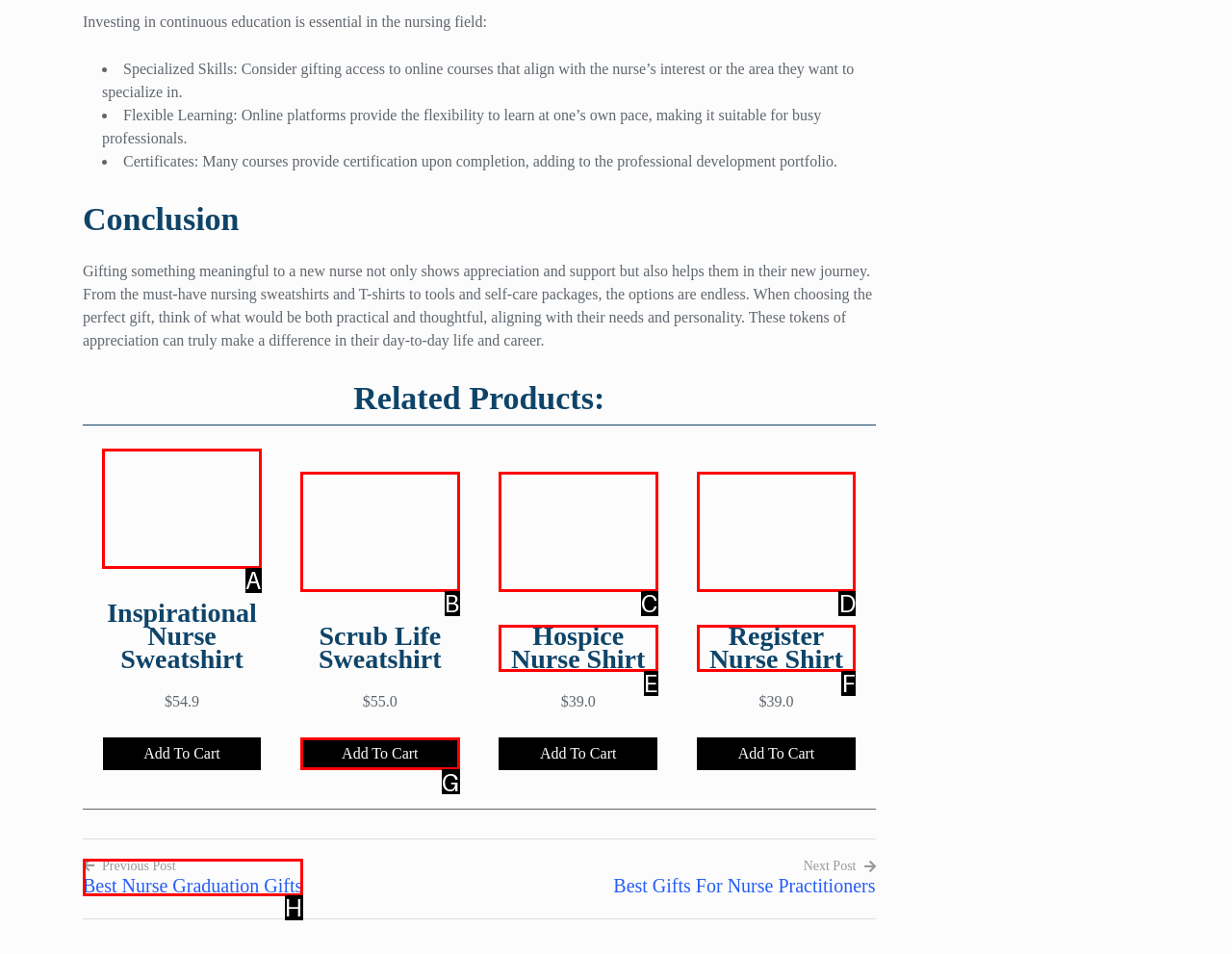Choose the HTML element that should be clicked to accomplish the task: Add 'Scrub Life Sweatshirt' to cart. Answer with the letter of the chosen option.

G